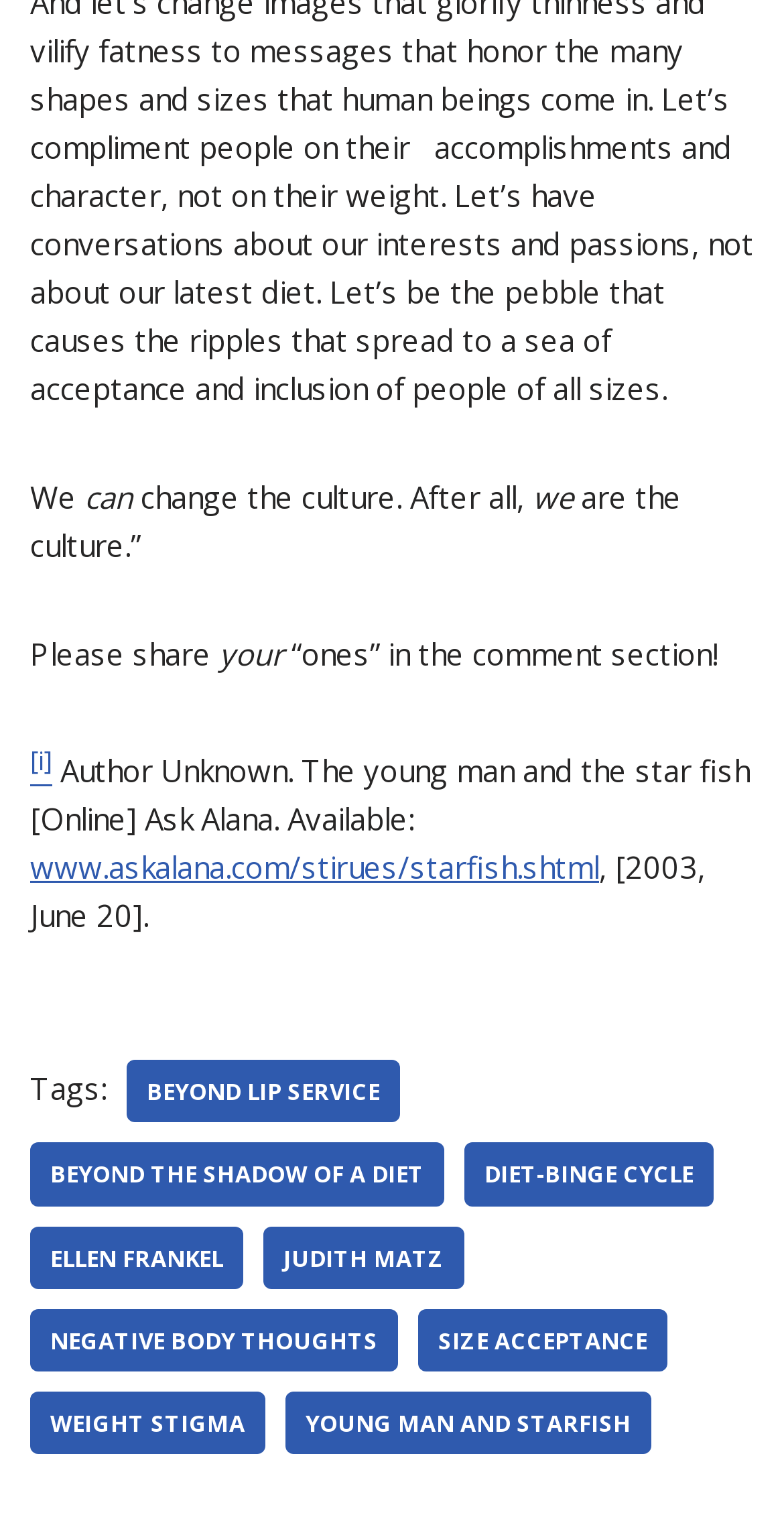Determine the bounding box coordinates of the area to click in order to meet this instruction: "Click the link to read the story of the young man and the star fish".

[0.038, 0.555, 0.764, 0.581]